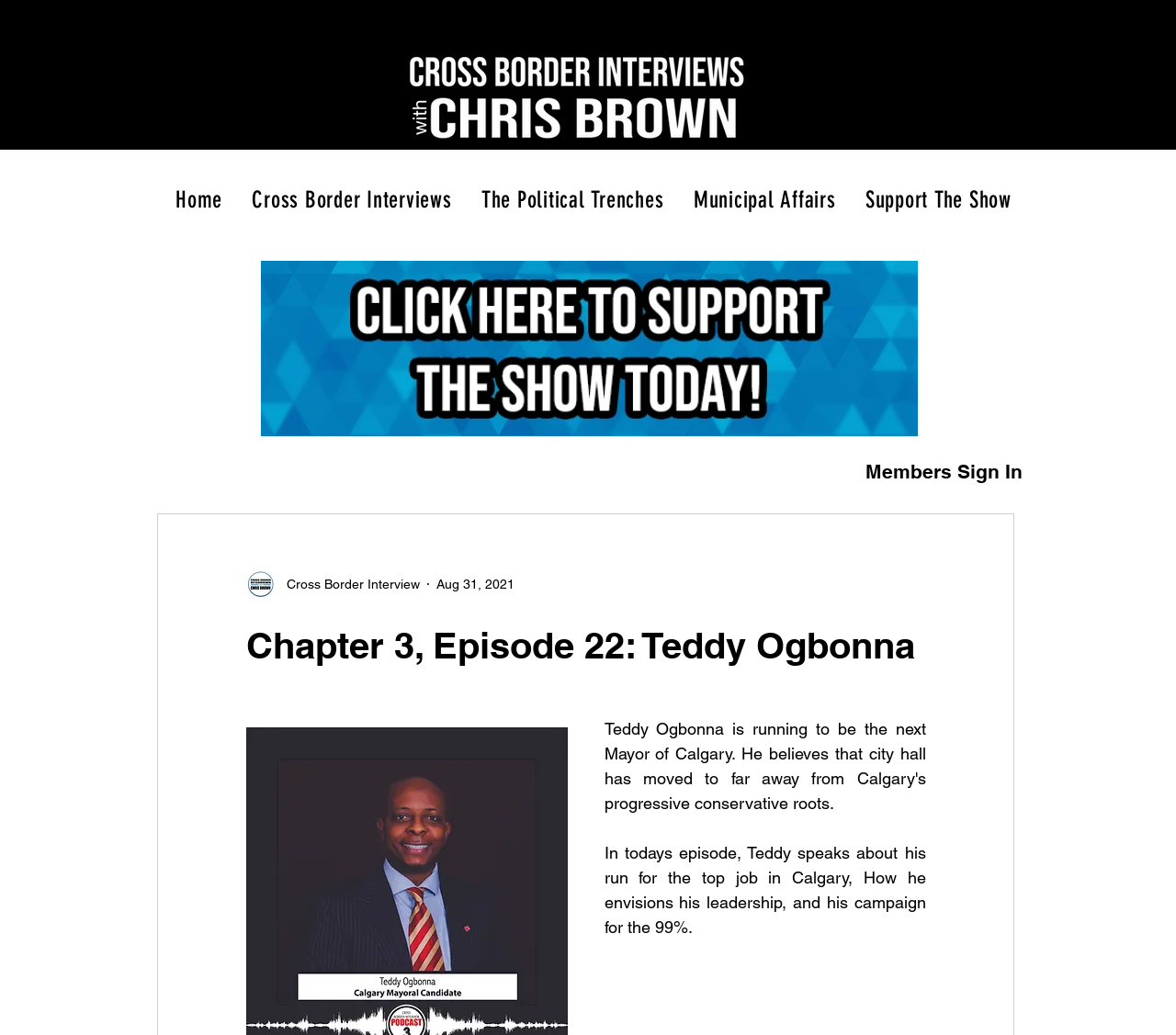Using details from the image, please answer the following question comprehensively:
What is the topic of the episode?

The topic of the episode can be determined by reading the StaticText 'In todays episode, Teddy speaks about his run for the top job in Calgary...'. This text suggests that the episode is about Teddy's run for mayor.